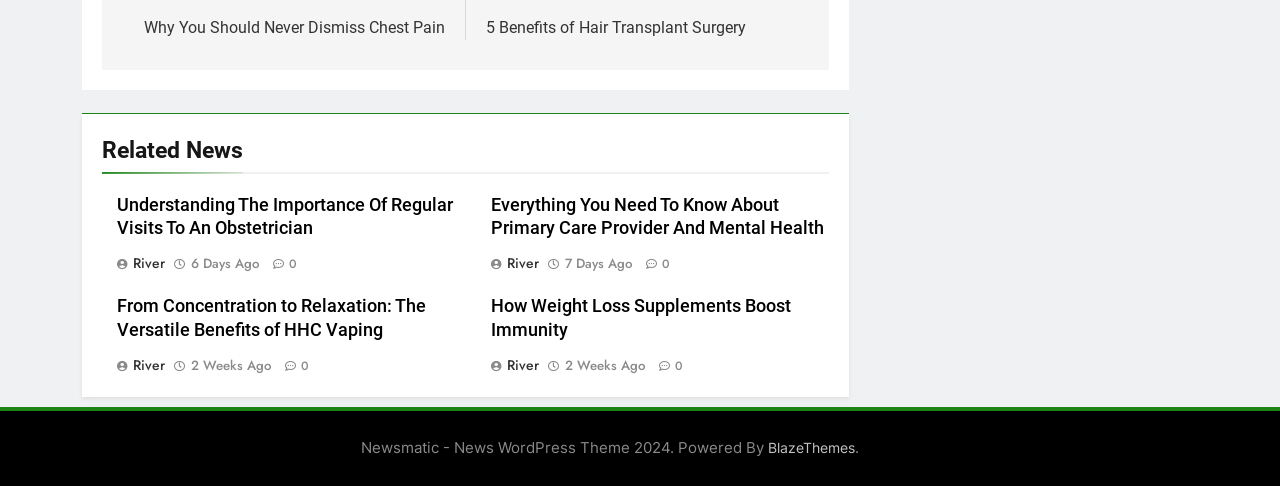Reply to the question with a single word or phrase:
How many articles are displayed on the webpage?

4